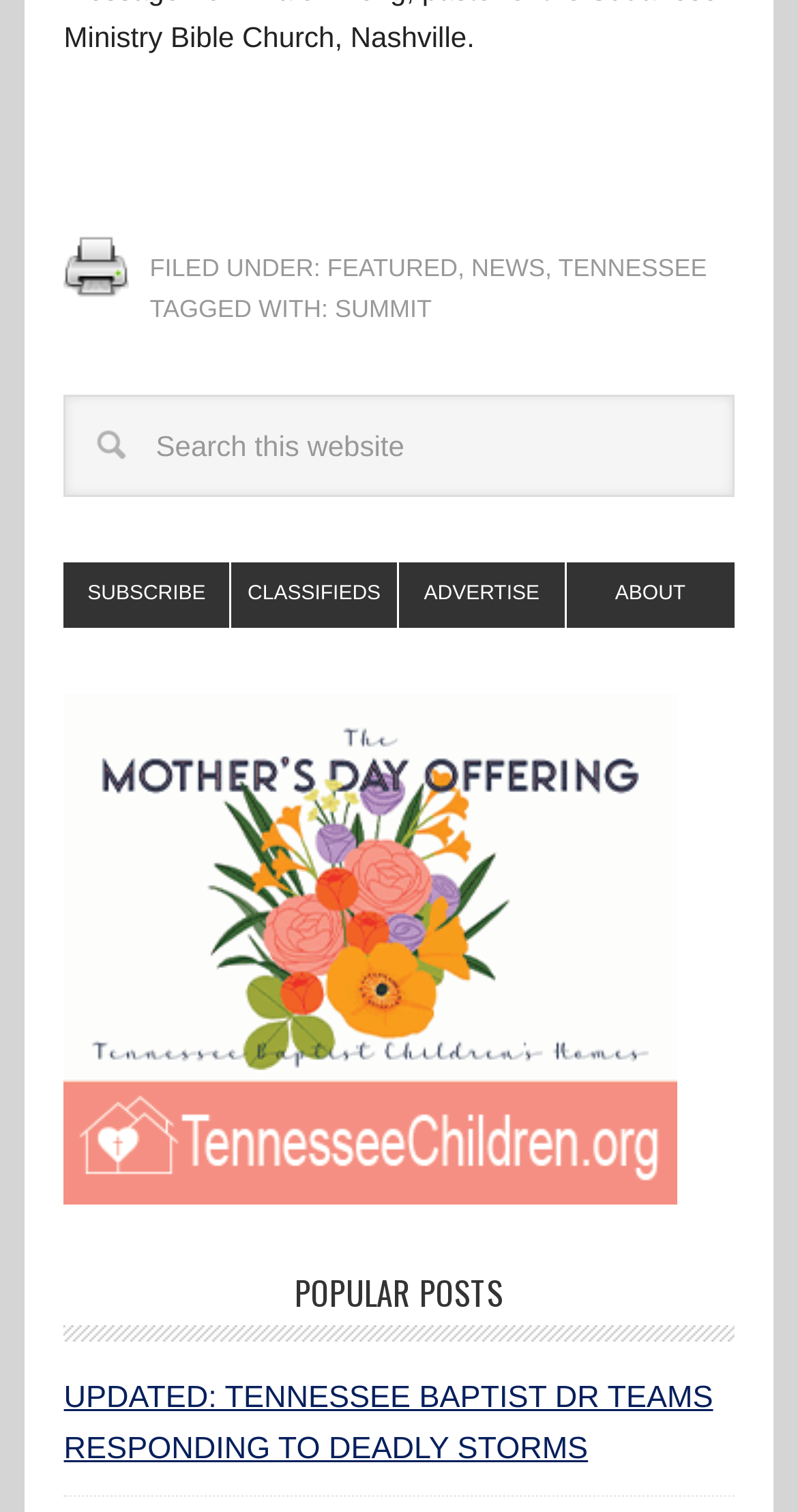Please mark the clickable region by giving the bounding box coordinates needed to complete this instruction: "Search this website".

[0.08, 0.261, 0.92, 0.329]